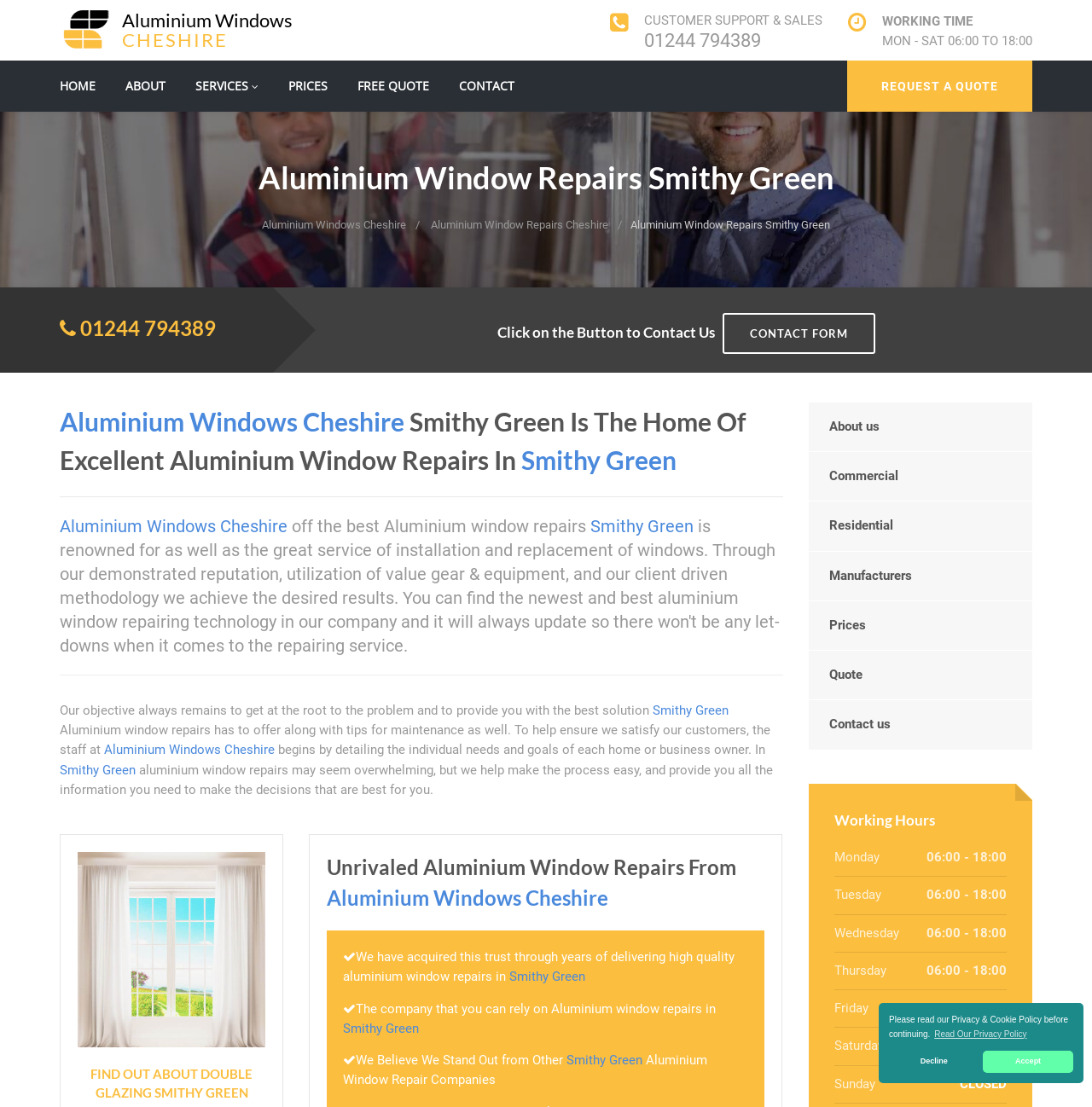Please determine the bounding box coordinates for the UI element described as: "Aluminium Windows Cheshire".

[0.24, 0.197, 0.372, 0.208]